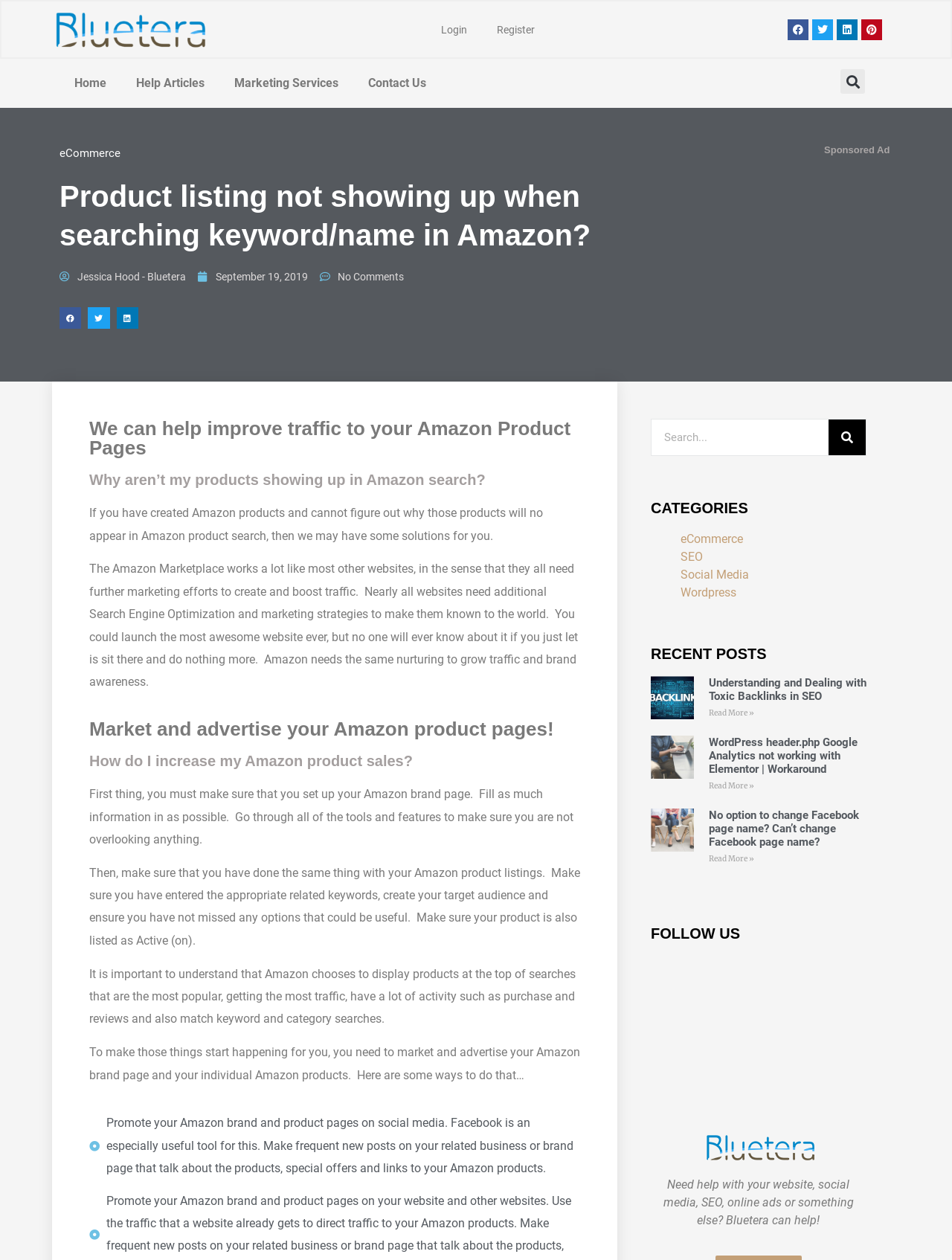Specify the bounding box coordinates for the region that must be clicked to perform the given instruction: "Search for something".

[0.883, 0.055, 0.909, 0.075]